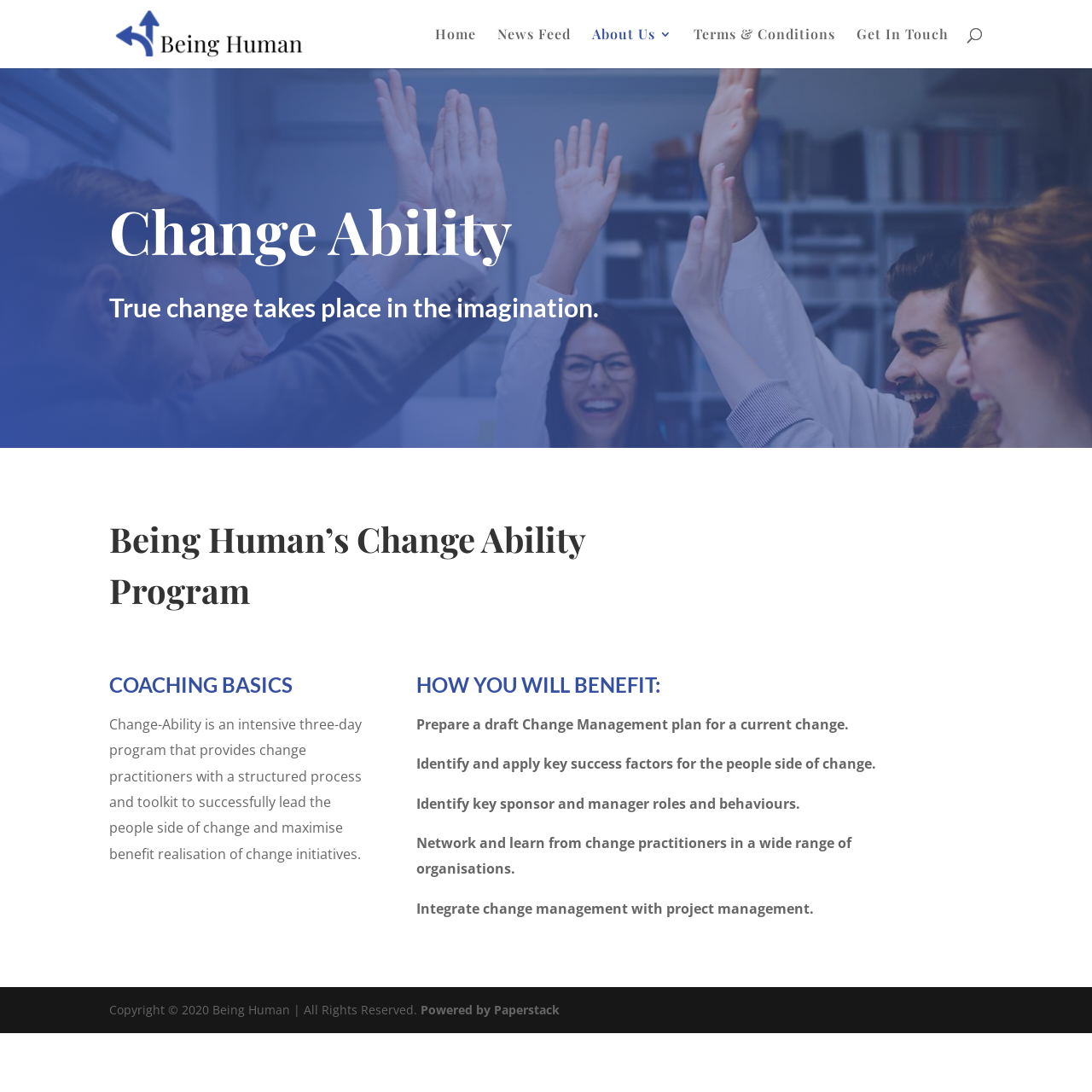Find the bounding box coordinates for the UI element whose description is: "Home". The coordinates should be four float numbers between 0 and 1, in the format [left, top, right, bottom].

[0.398, 0.026, 0.436, 0.062]